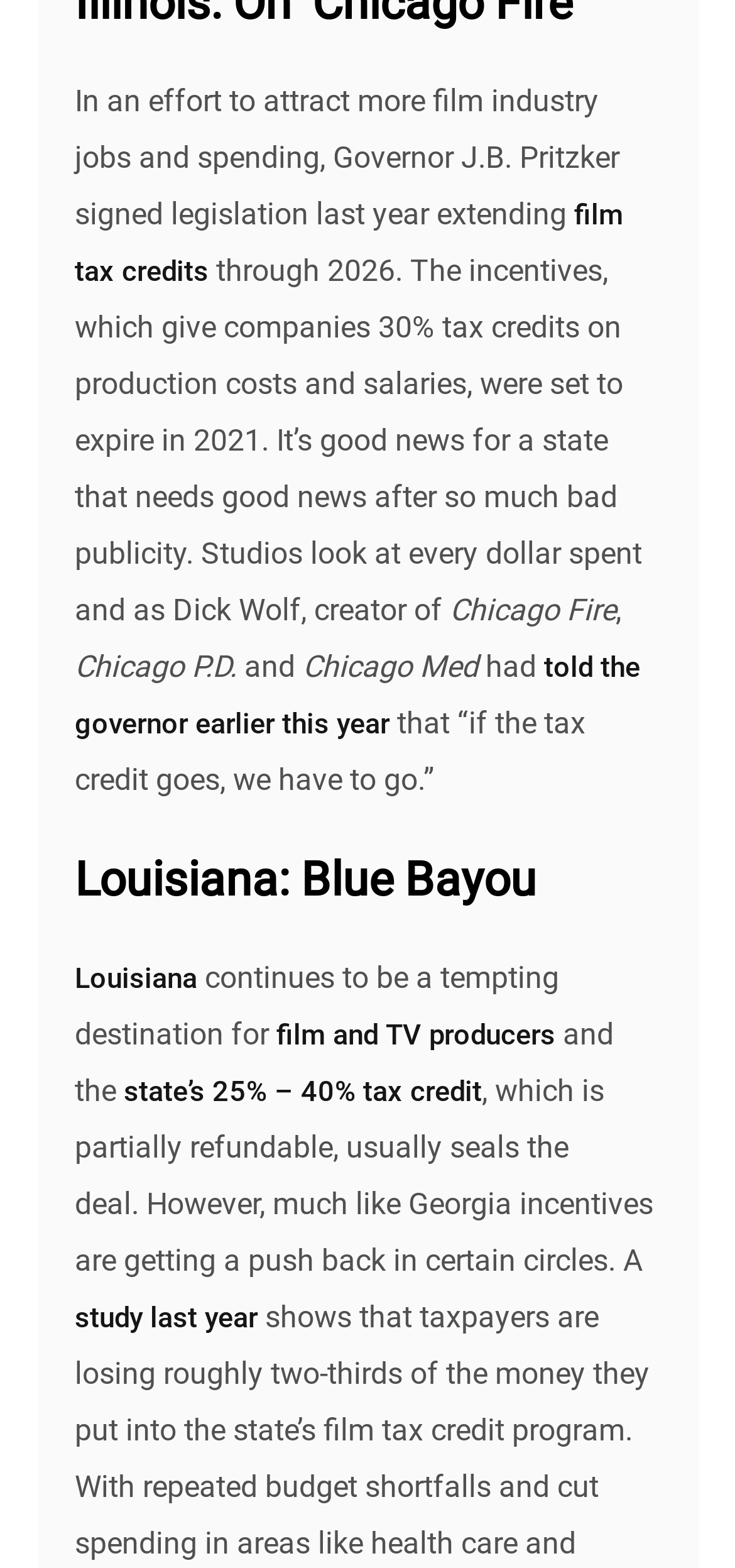Using the details from the image, please elaborate on the following question: What is the name of the TV show mentioned alongside Chicago Fire and Chicago Med?

The text mentions Chicago Fire, Chicago P.D., and Chicago Med as TV shows that would be affected by the tax credits.